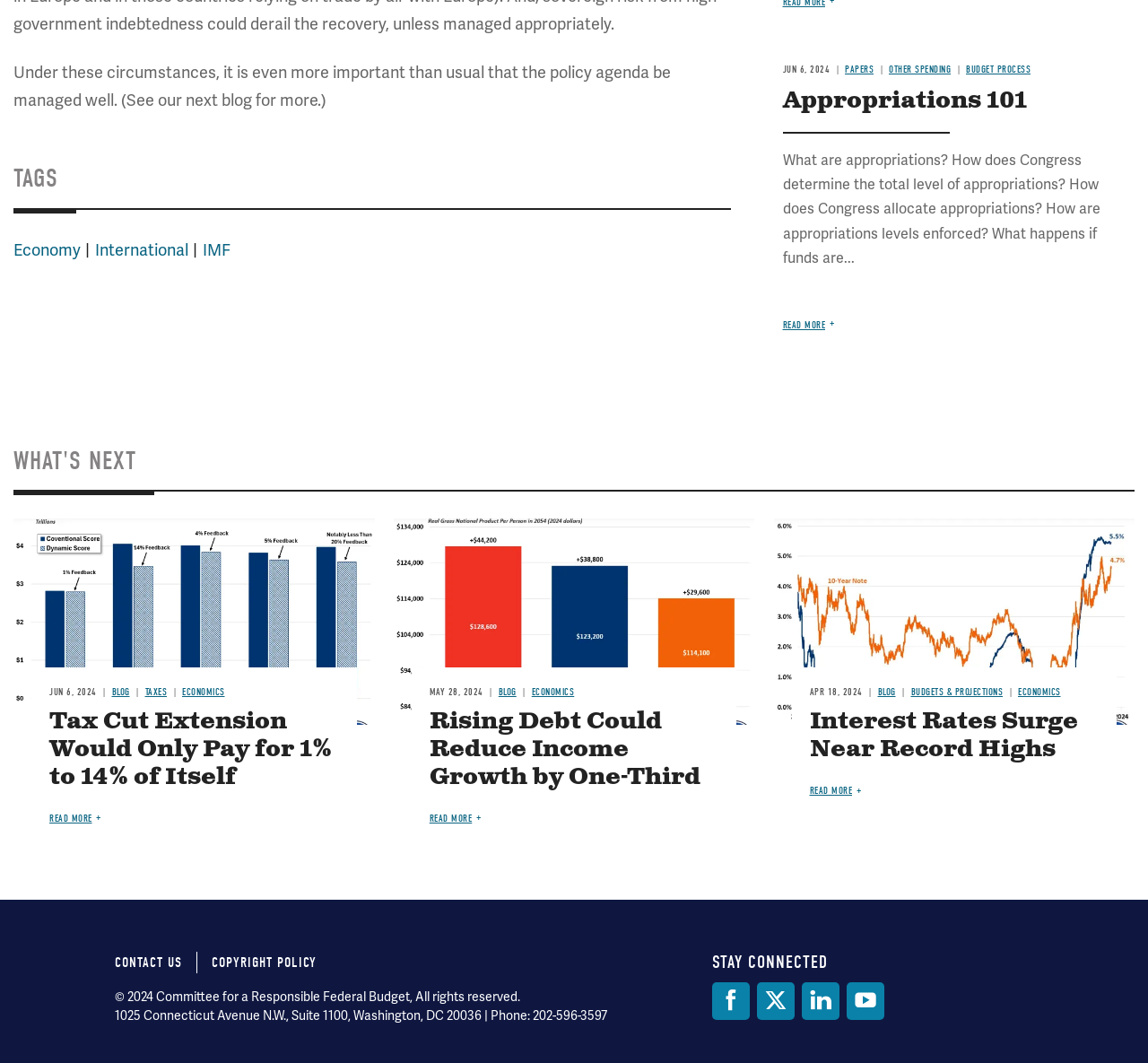Using the information in the image, give a detailed answer to the following question: How many social media links are there?

I found the navigation element 'Social Media' and then I counted the number of links under it. There are four links, namely 'Facebook', 'Twitter', 'LinkedIn', and 'YouTube', so I concluded that there are 4 social media links.